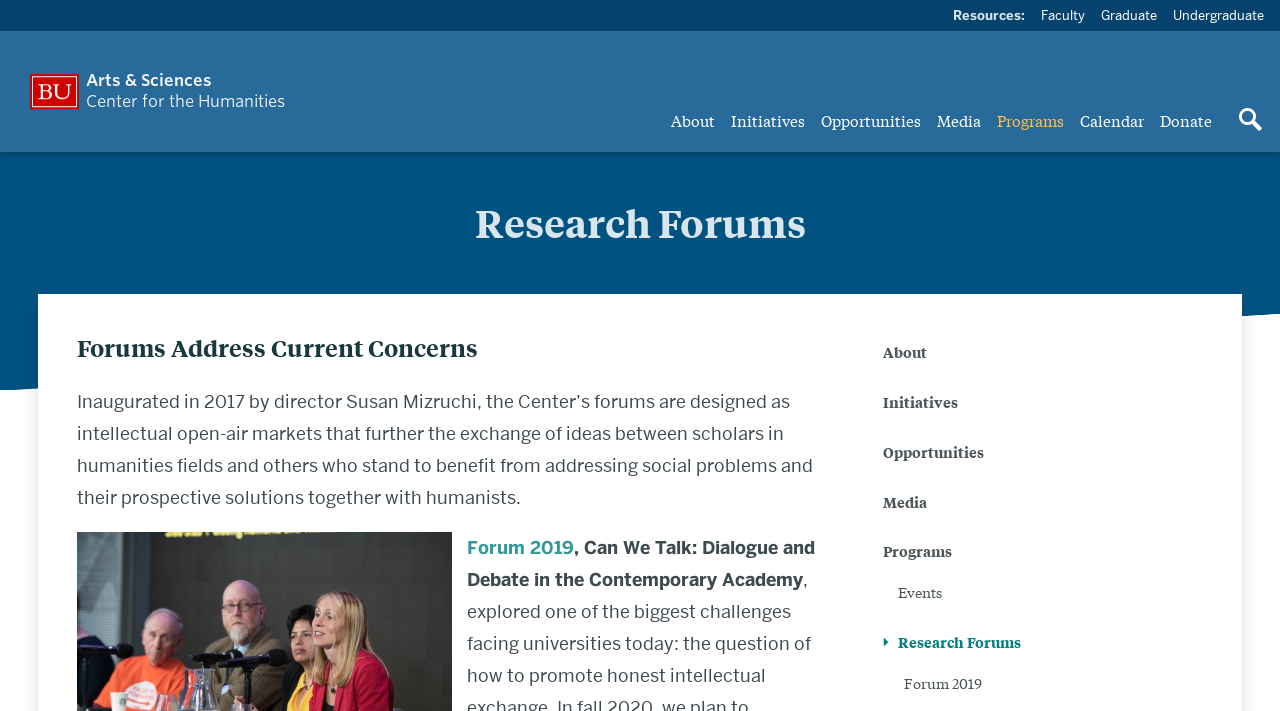What is the title of the first forum?
Based on the visual, give a brief answer using one word or a short phrase.

Forum 2019